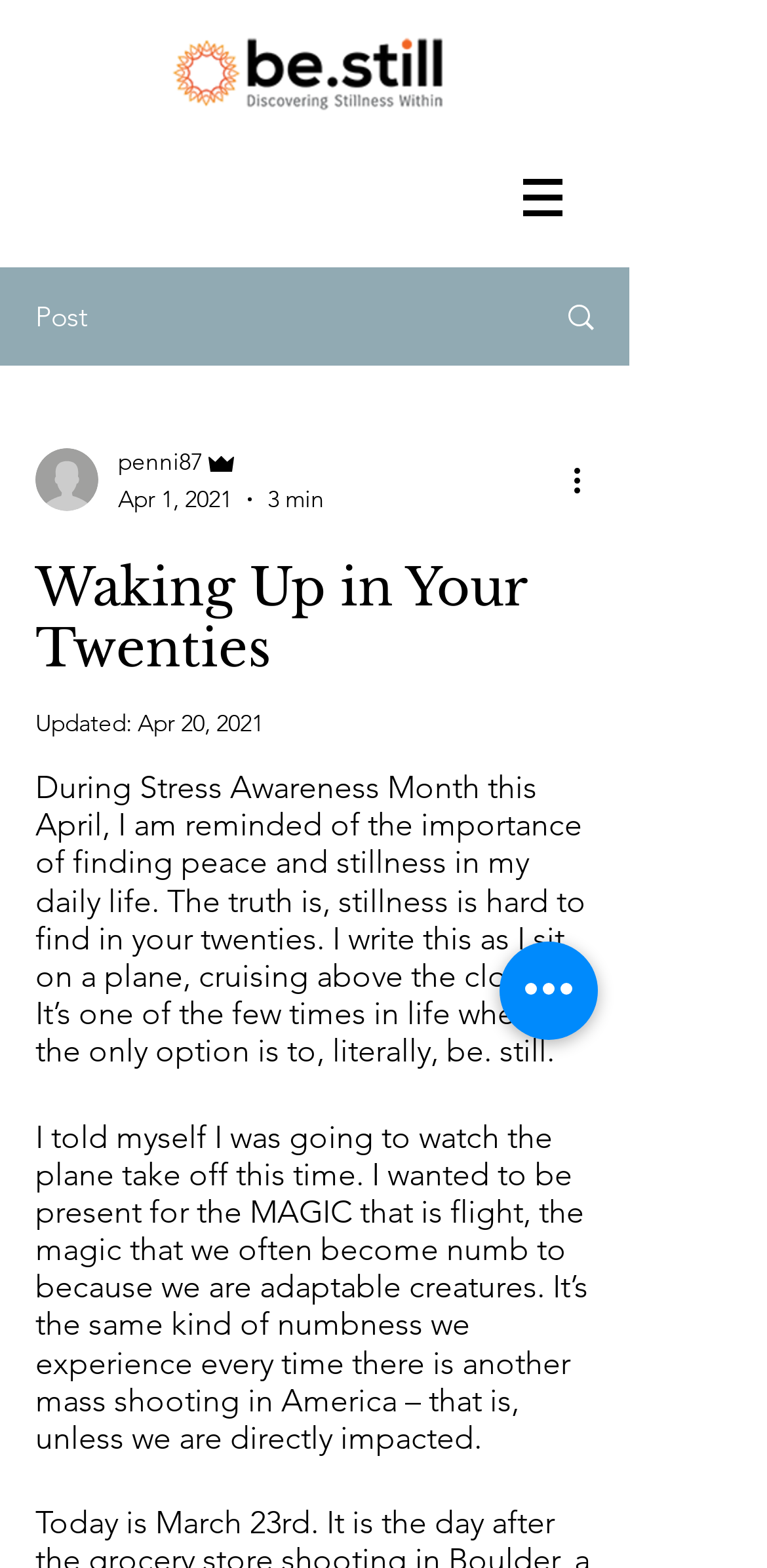What is the author comparing the numbness to?
Provide a one-word or short-phrase answer based on the image.

Mass shootings in America